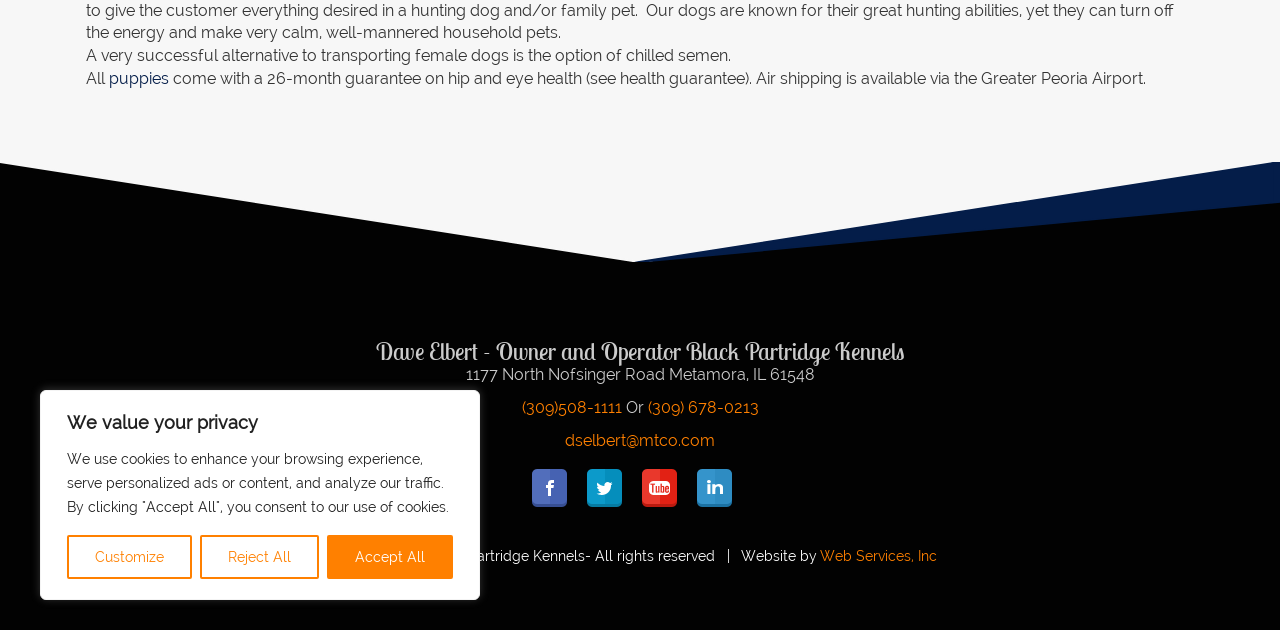Using the provided element description, identify the bounding box coordinates as (top-left x, top-left y, bottom-right x, bottom-right y). Ensure all values are between 0 and 1. Description: Web Services, Inc

[0.641, 0.854, 0.732, 0.881]